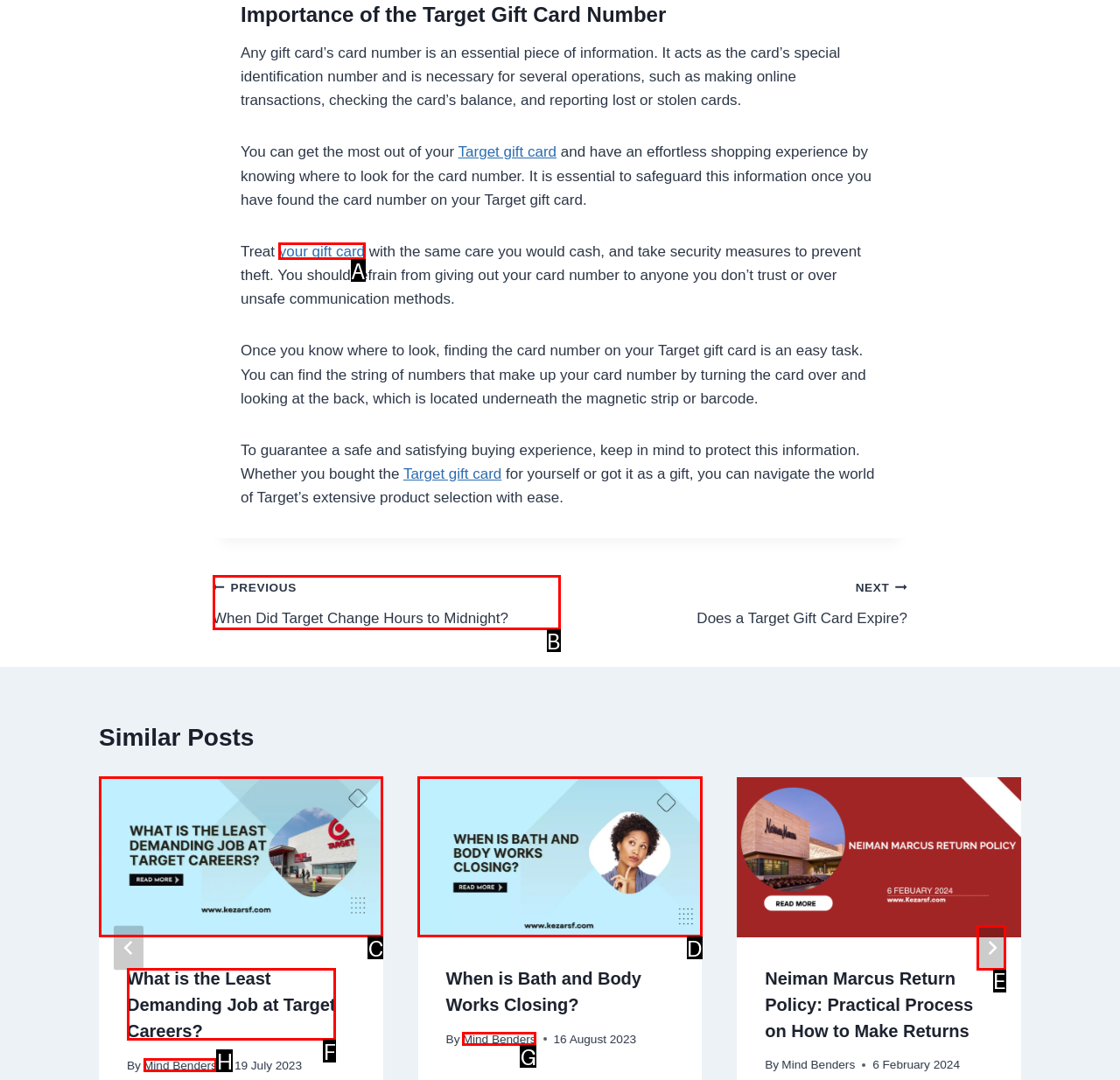Tell me which one HTML element I should click to complete this task: Click on the 'Next' button Answer with the option's letter from the given choices directly.

E